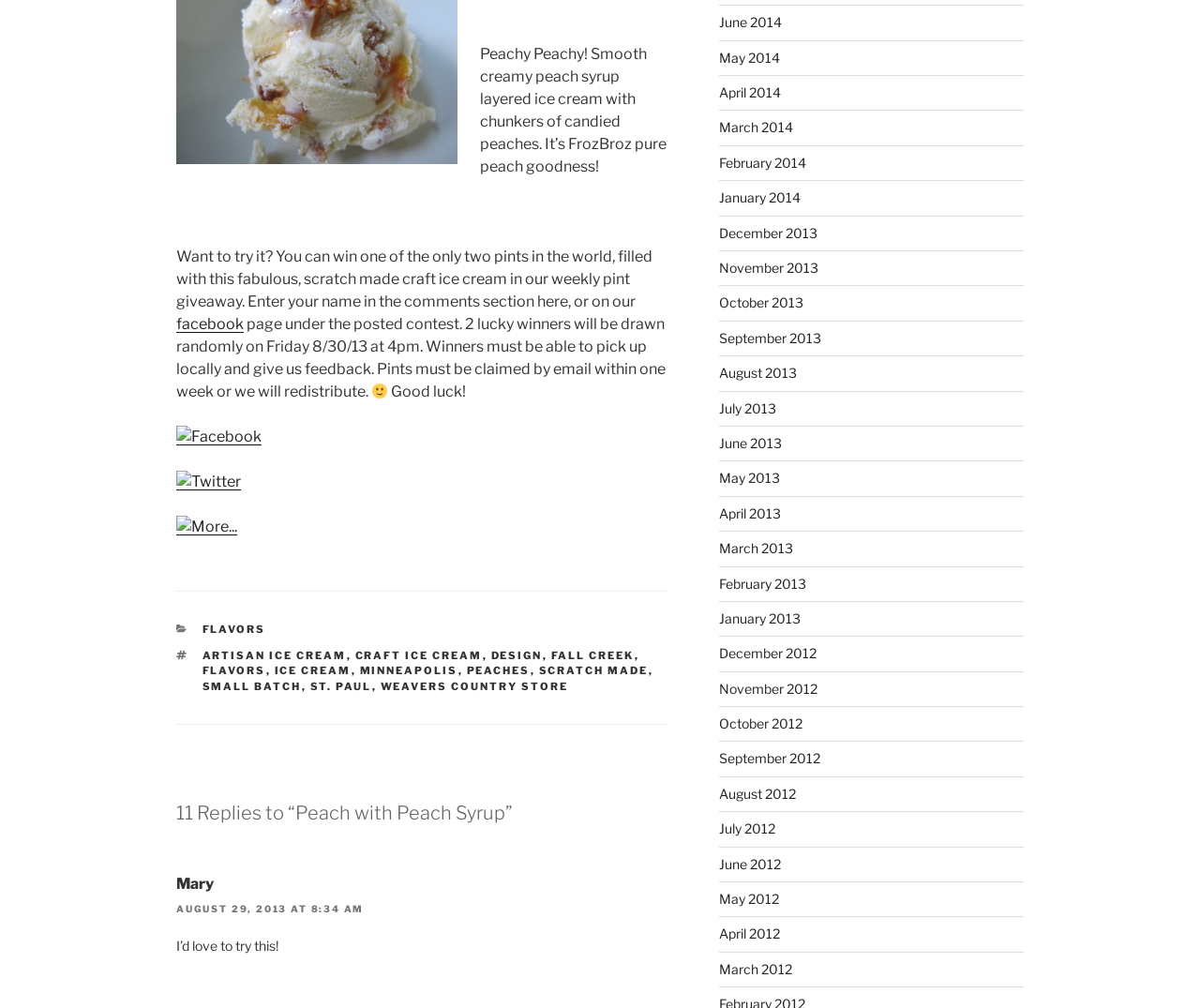Can you show the bounding box coordinates of the region to click on to complete the task described in the instruction: "Enter the contest on Facebook"?

[0.147, 0.313, 0.203, 0.33]